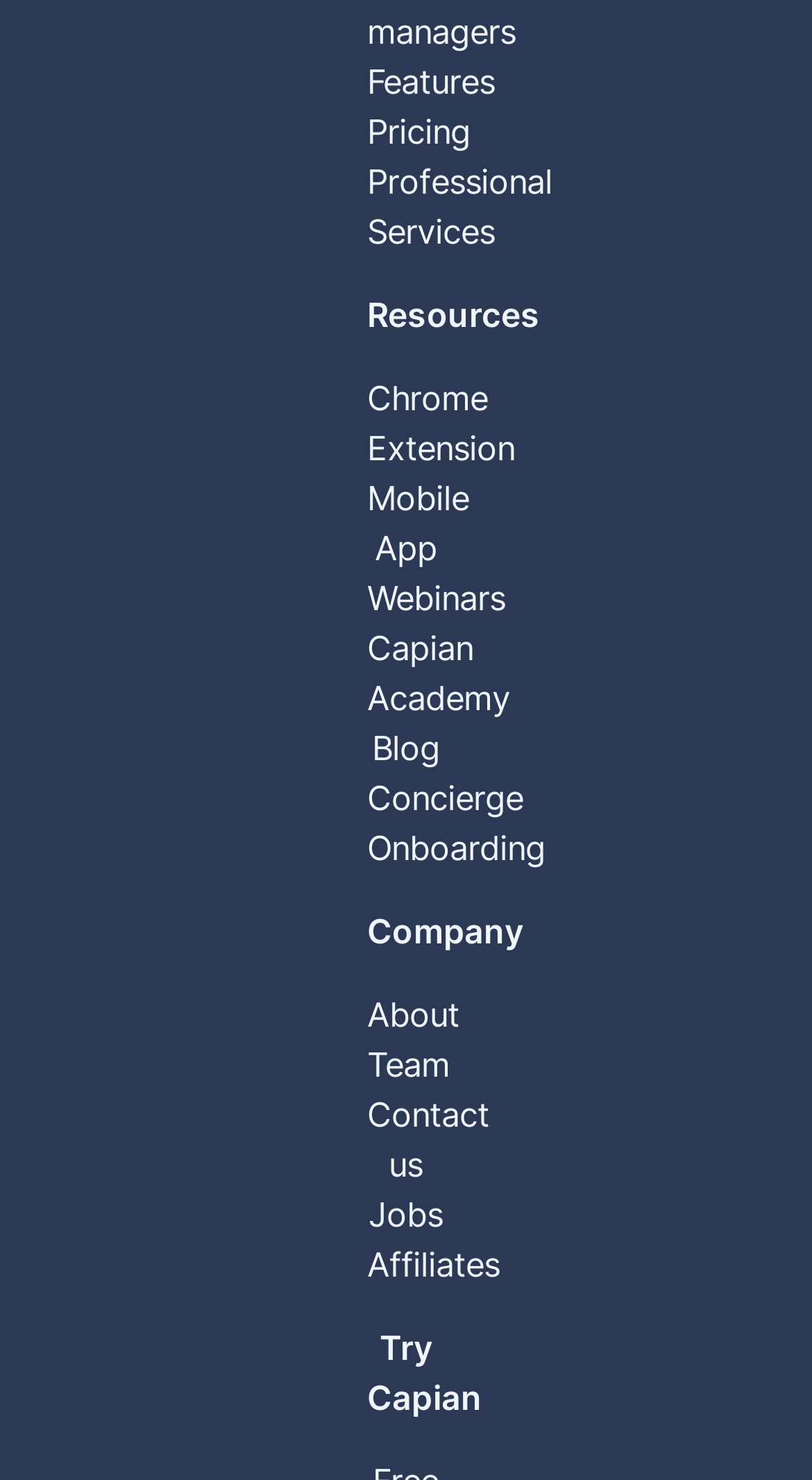Based on the element description, predict the bounding box coordinates (top-left x, top-left y, bottom-right x, bottom-right y) for the UI element in the screenshot: Contact us

[0.452, 0.739, 0.603, 0.801]